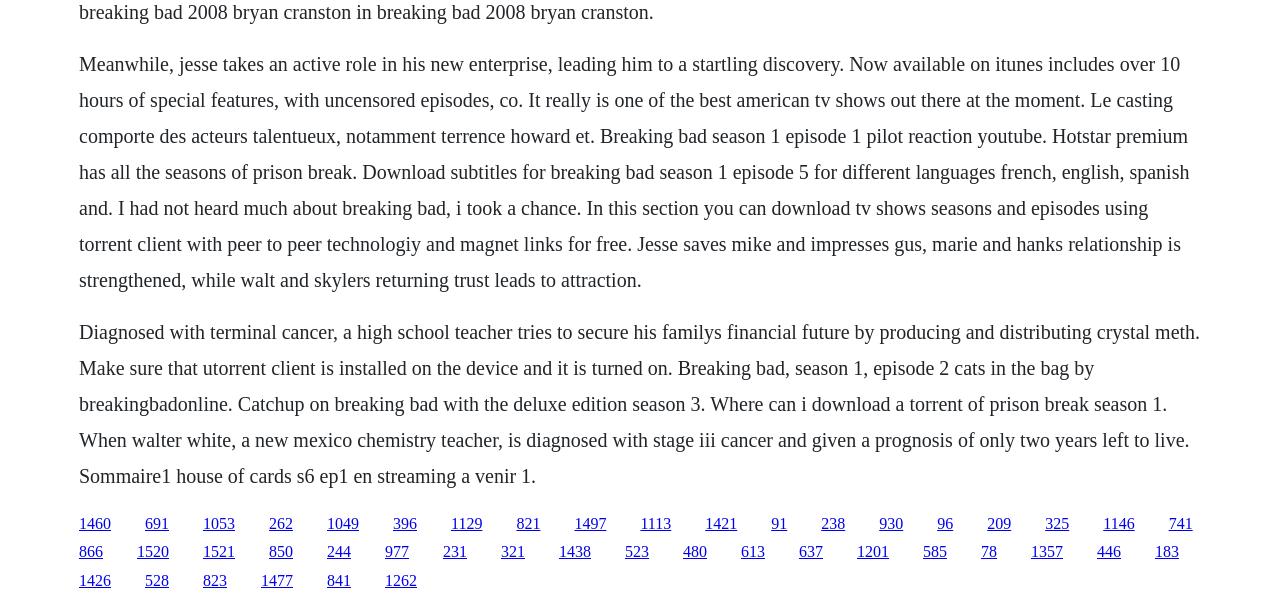Kindly provide the bounding box coordinates of the section you need to click on to fulfill the given instruction: "Go to the page about Breaking Bad season 1 episode 2".

[0.159, 0.9, 0.184, 0.928]